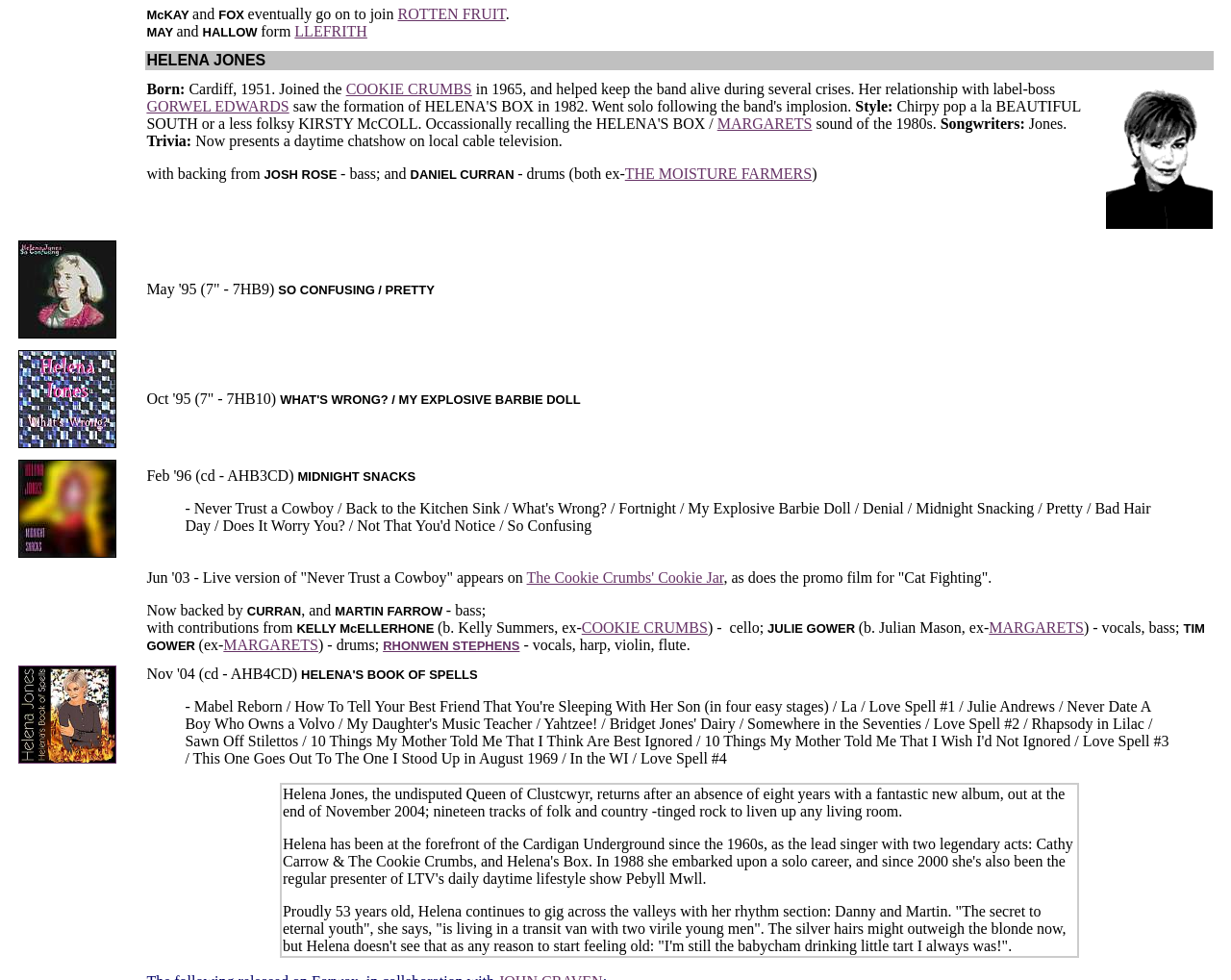Please locate the bounding box coordinates of the element that should be clicked to achieve the given instruction: "Read the blockquote text".

[0.15, 0.51, 0.954, 0.546]